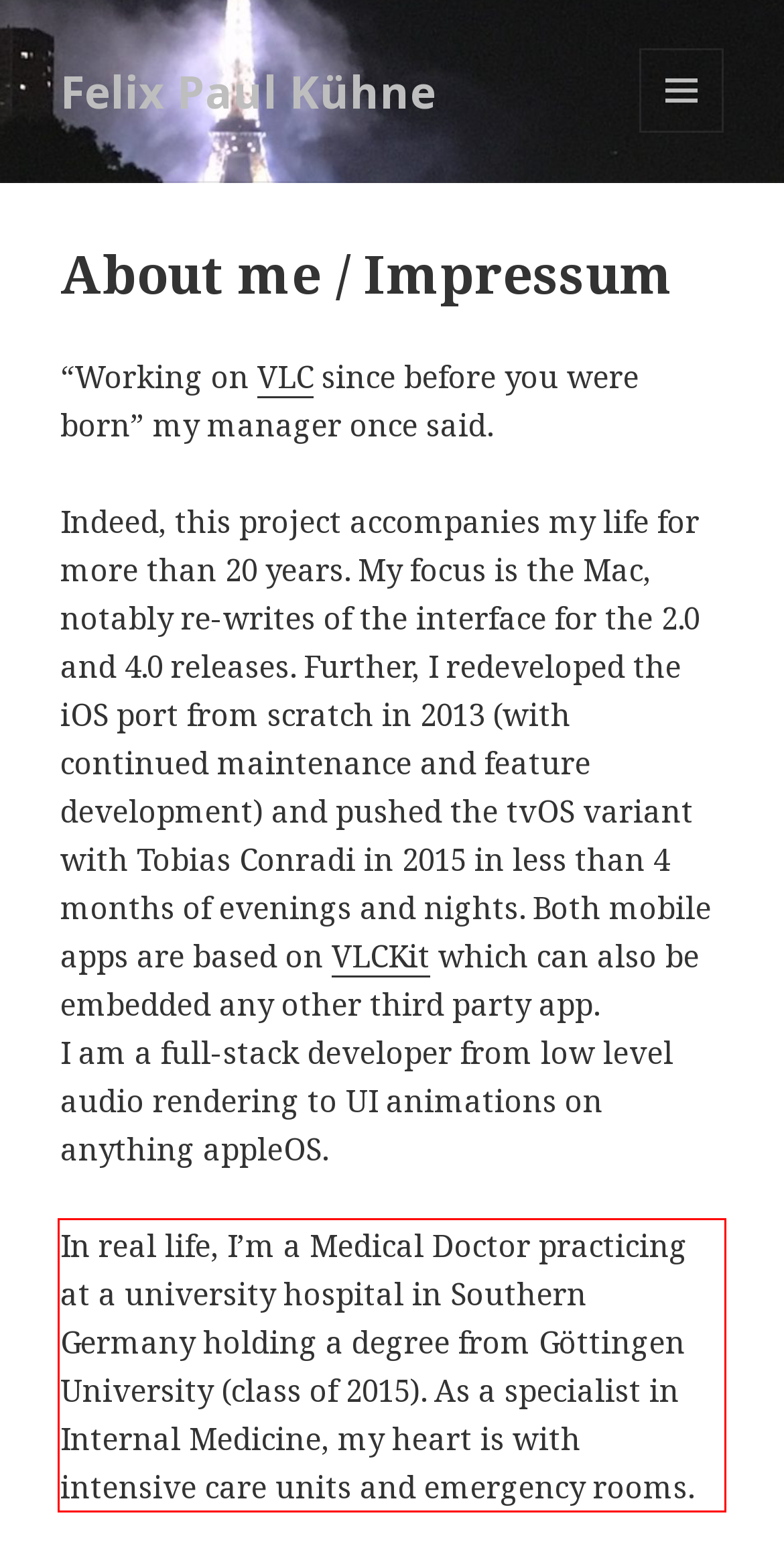You are provided with a screenshot of a webpage containing a red bounding box. Please extract the text enclosed by this red bounding box.

In real life, I’m a Medical Doctor practicing at a university hospital in Southern Germany holding a degree from Göttingen University (class of 2015). As a specialist in Internal Medicine, my heart is with intensive care units and emergency rooms.